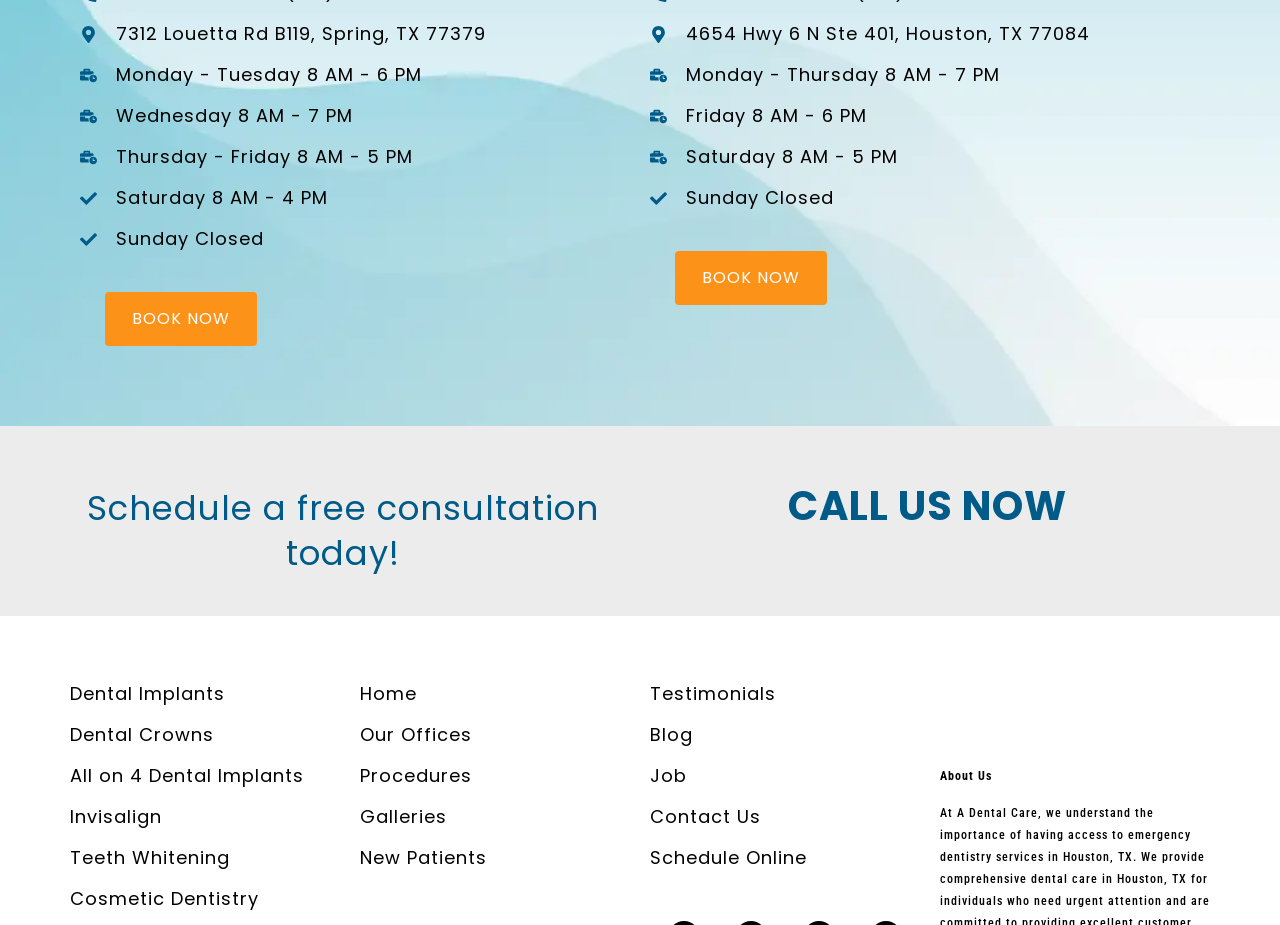Determine the coordinates of the bounding box that should be clicked to complete the instruction: "Visit the home page". The coordinates should be represented by four float numbers between 0 and 1: [left, top, right, bottom].

[0.281, 0.731, 0.492, 0.77]